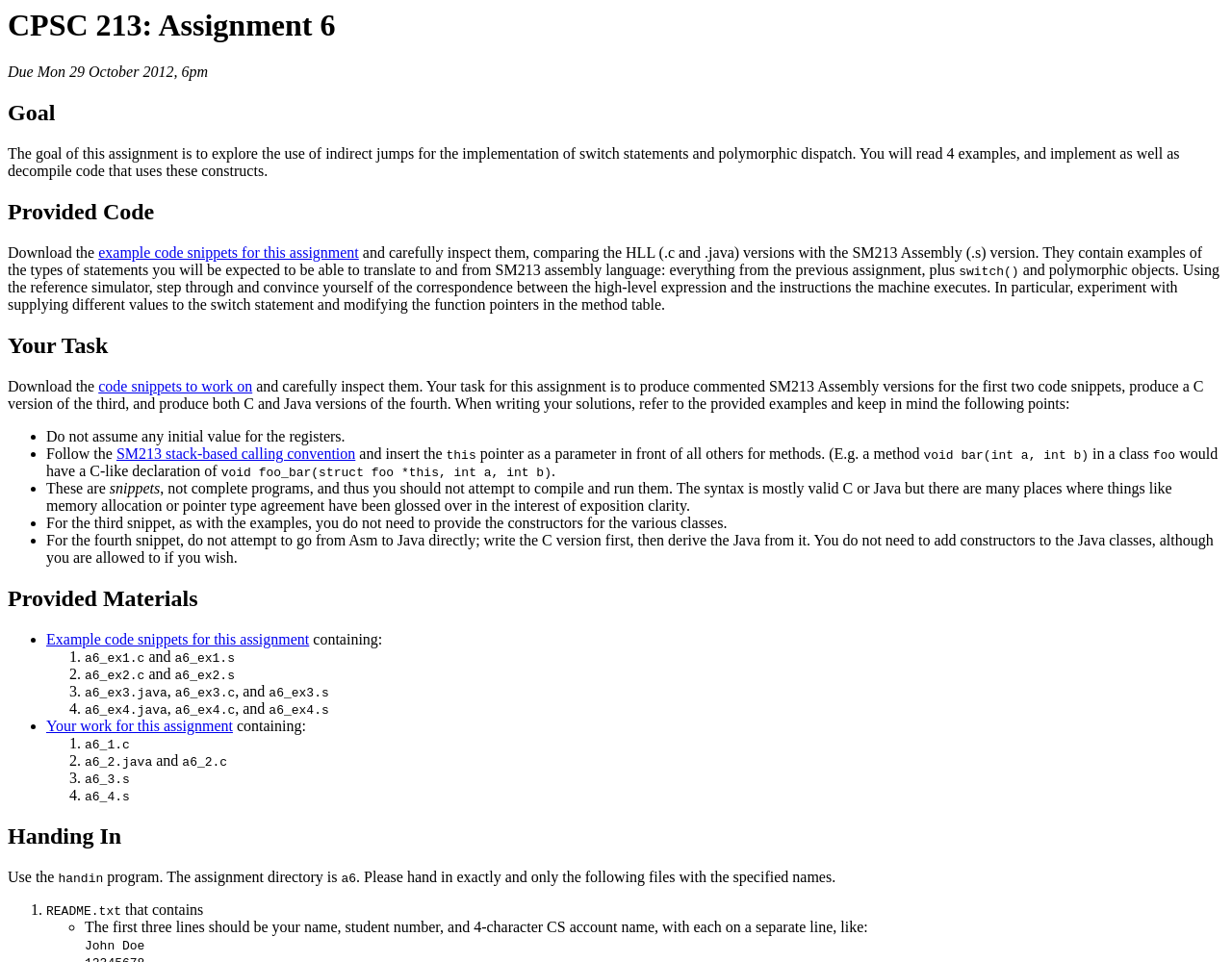Locate the bounding box coordinates for the element described below: "SM213 stack-based calling convention". The coordinates must be four float values between 0 and 1, formatted as [left, top, right, bottom].

[0.094, 0.463, 0.289, 0.48]